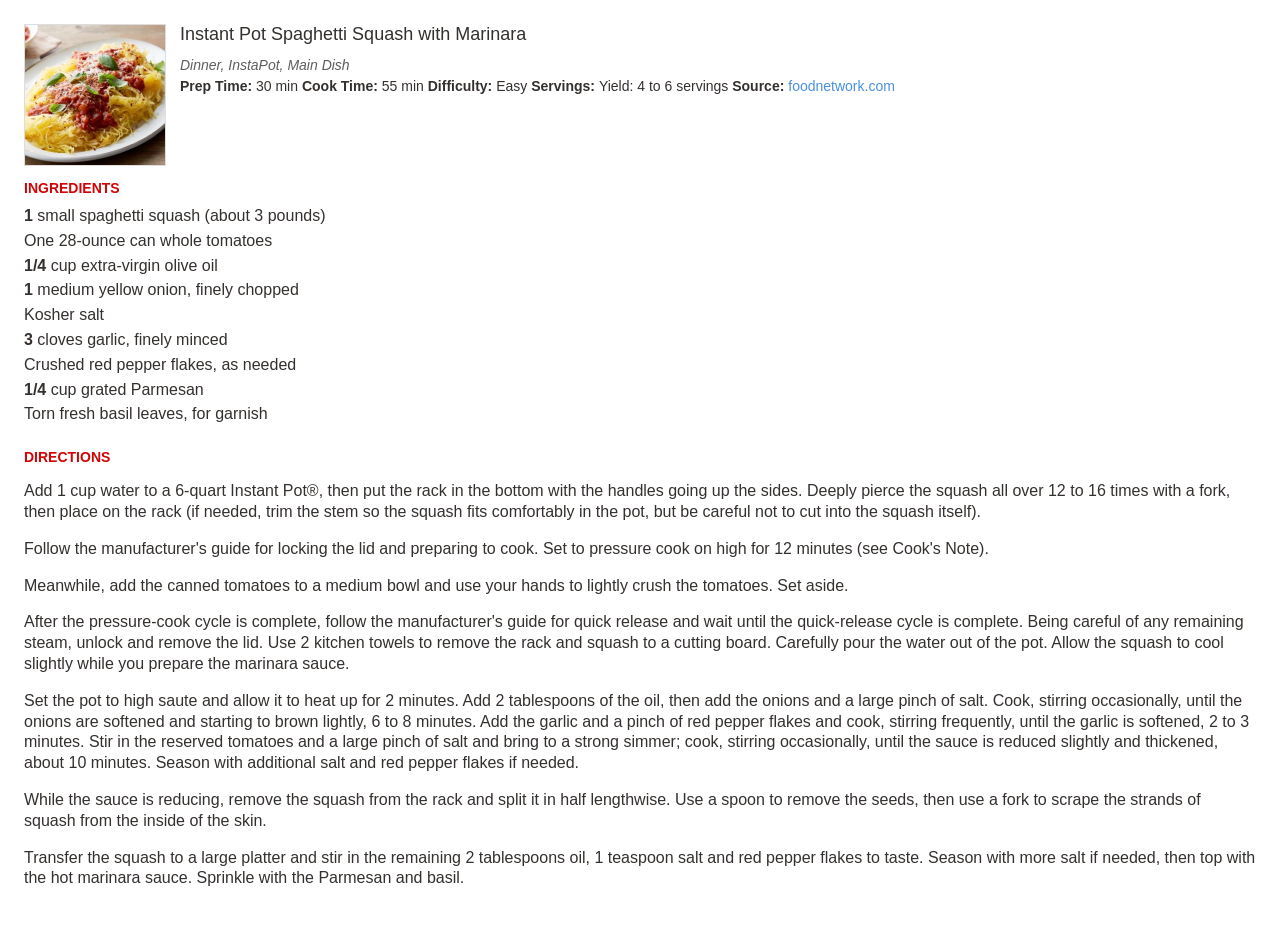Given the element description: "foodnetwork.com", predict the bounding box coordinates of the UI element it refers to, using four float numbers between 0 and 1, i.e., [left, top, right, bottom].

[0.616, 0.083, 0.699, 0.1]